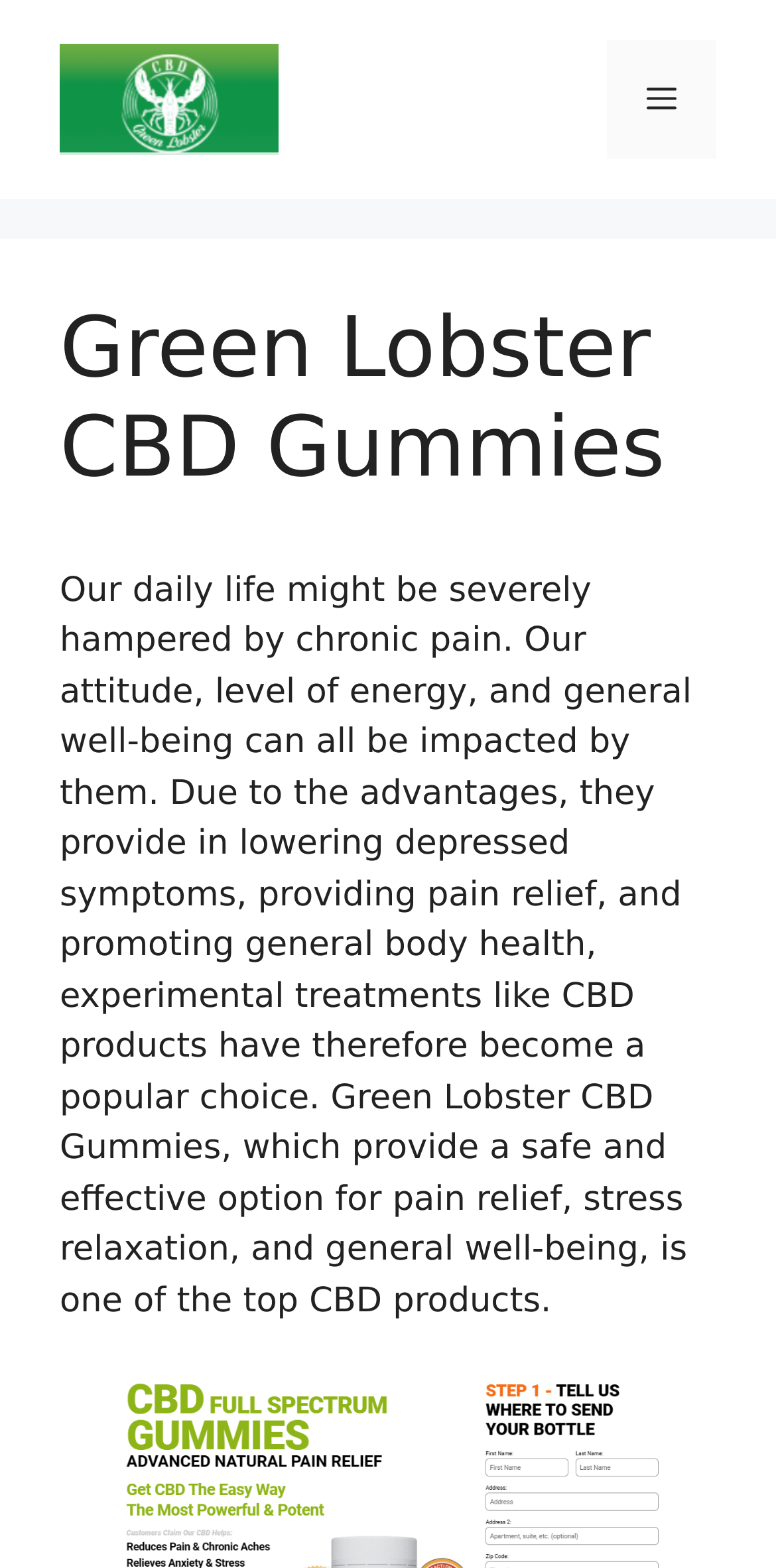Deliver a detailed narrative of the webpage's visual and textual elements.

The webpage is about Green Lobster CBD Gummies, with a prominent banner at the top of the page that spans the entire width. The banner contains a link to the product's official site, accompanied by an image of the product. To the right of the banner is a mobile toggle navigation button labeled "Menu".

Below the banner, there is a header section that takes up a significant portion of the page. The header features a prominent heading that reads "Green Lobster CBD Gummies". 

Underneath the header, there is a large block of text that discusses the impact of chronic pain on daily life and how CBD products, such as Green Lobster CBD Gummies, can provide relief from pain, stress, and promote overall well-being. The text is positioned towards the top-left of the page and takes up a significant amount of vertical space.